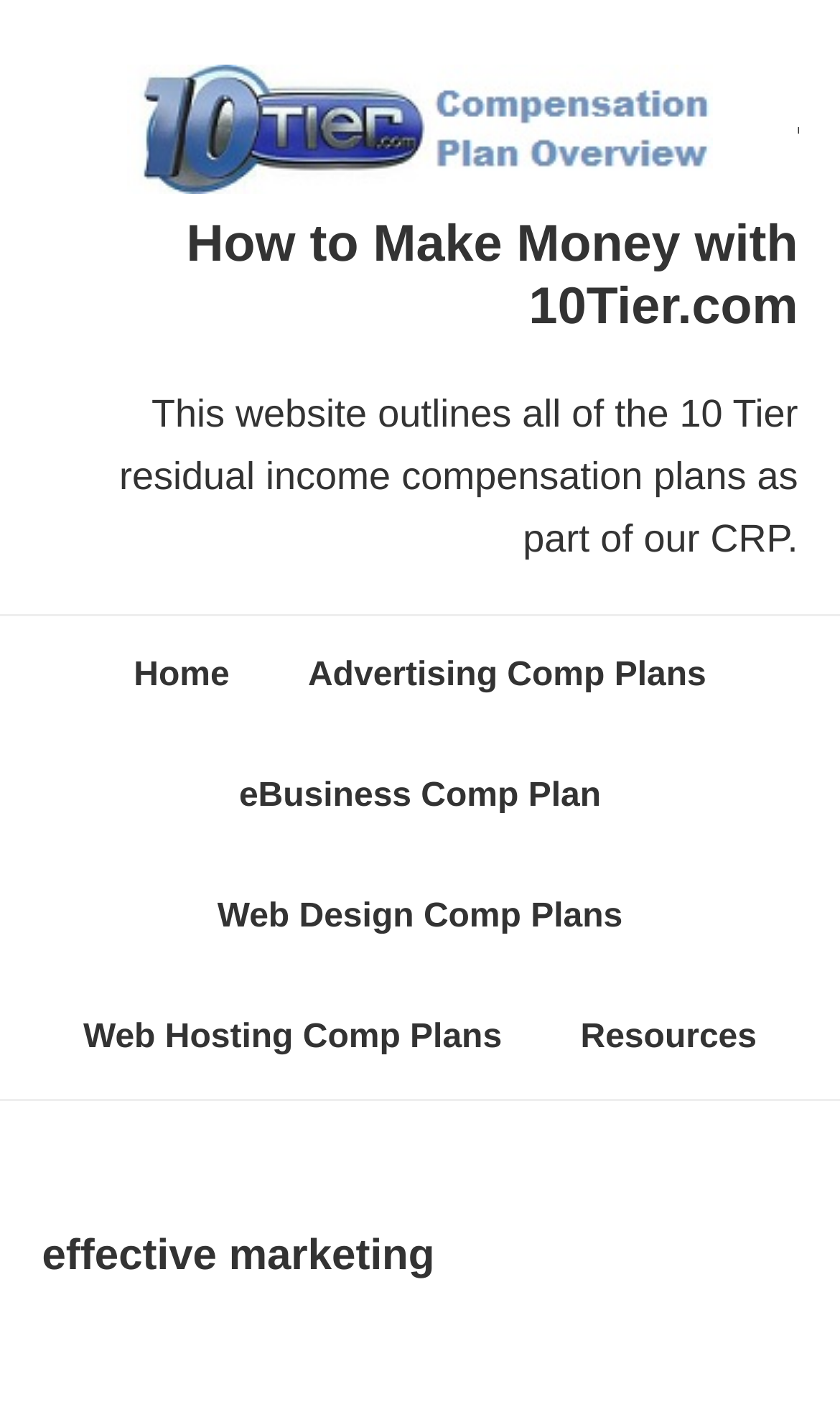Generate a detailed explanation of the webpage's features and information.

The webpage is about effective marketing, specifically focusing on a 10-tier residual income opportunity. At the top-left corner, there are two "Skip to" links, one for content and one for the primary sidebar. Below these links, a prominent link stands out, titled "10 Tier Residual Income Opportunity | Online Income", which spans almost the entire width of the page.

To the right of this link, a heading "Header Right" is positioned. Below this heading, another heading "How to Make Money with 10Tier.com" is located, which is also quite wide. Following this heading, a block of text explains that the website outlines the 10 Tier residual income compensation plans as part of their CRP.

Below this text, a navigation menu is situated, consisting of six links: "Home", "Advertising Comp Plans", "eBusiness Comp Plan", "Web Design Comp Plans", "Web Hosting Comp Plans", and "Resources". These links are arranged horizontally, with "Home" on the left and "Resources" on the right.

At the bottom of the page, a final heading "effective marketing" is placed, which is centered and spans almost the entire width of the page.